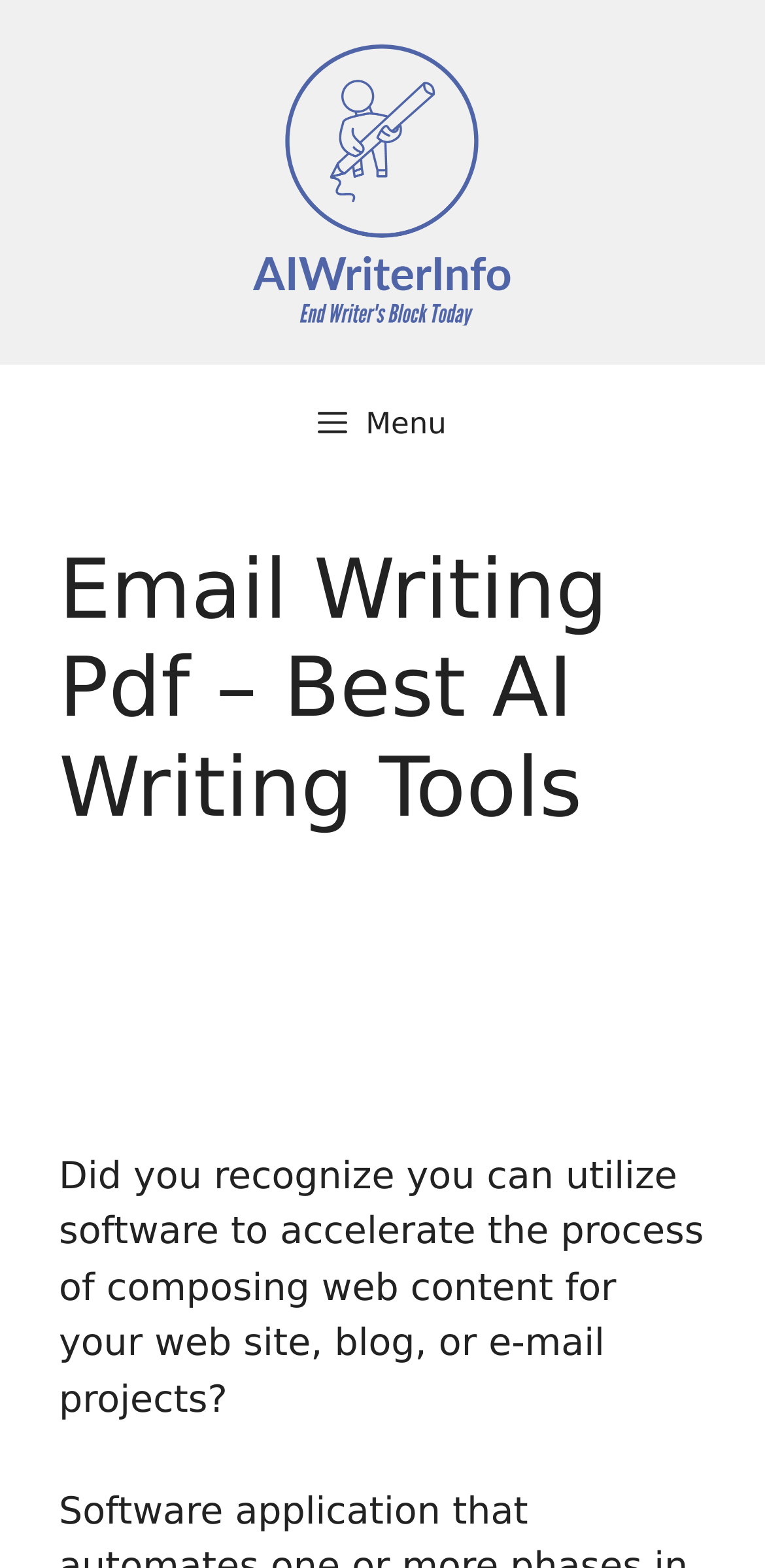Given the following UI element description: "Menu", find the bounding box coordinates in the webpage screenshot.

[0.051, 0.232, 0.949, 0.307]